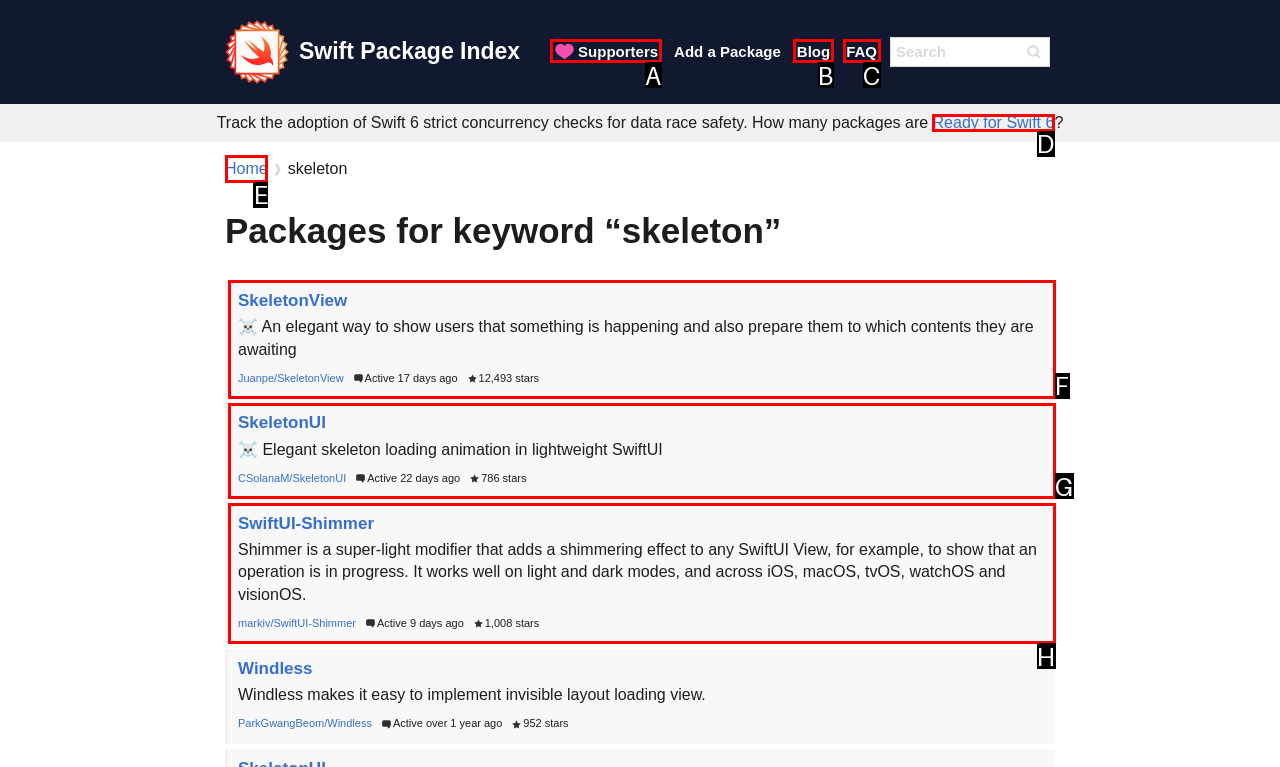Given the description: 1219. Religions- und Kulturdialog e.V., identify the HTML element that fits best. Respond with the letter of the correct option from the choices.

None